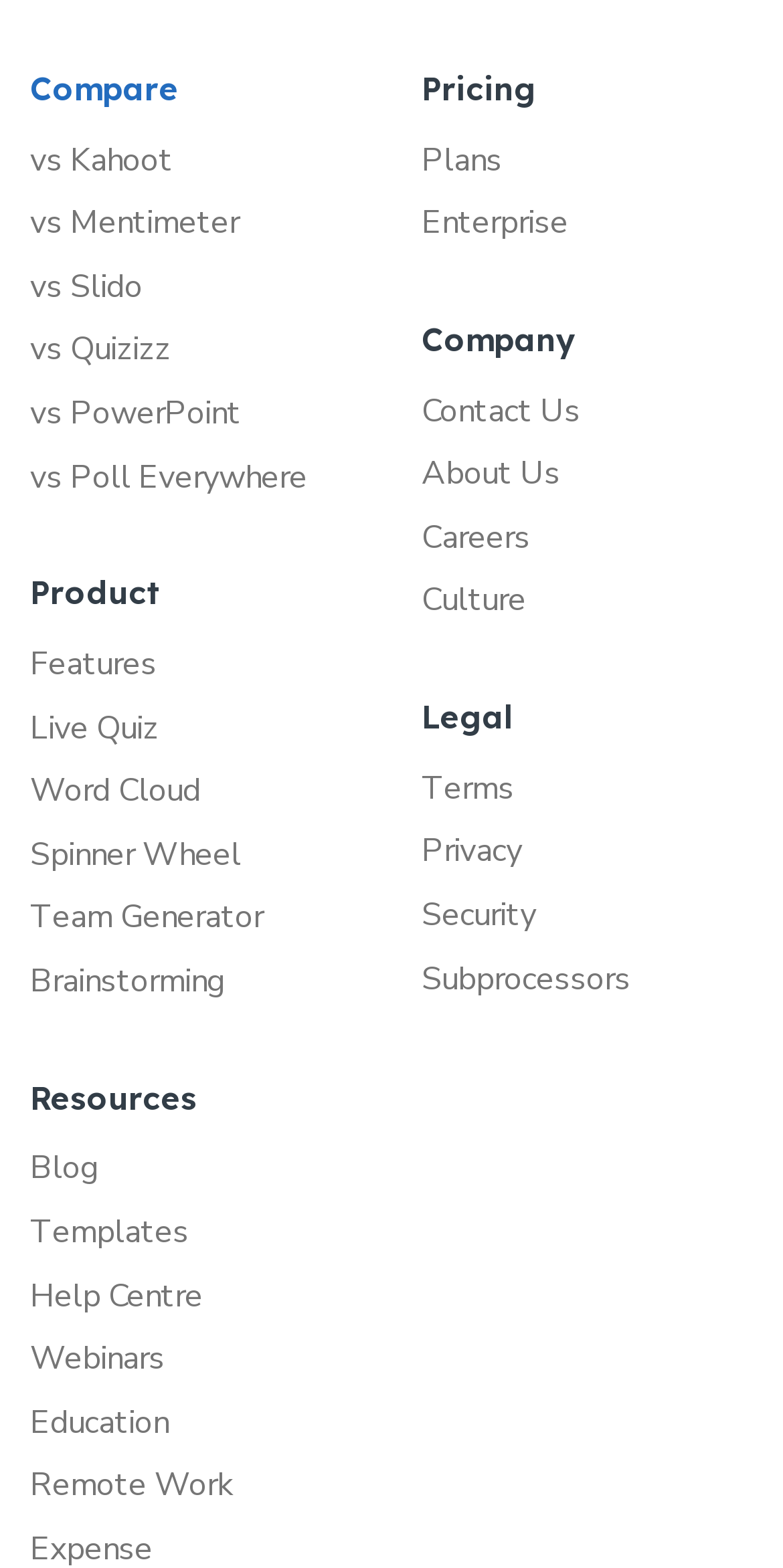Please identify the bounding box coordinates of the element on the webpage that should be clicked to follow this instruction: "Compare". The bounding box coordinates should be given as four float numbers between 0 and 1, formatted as [left, top, right, bottom].

[0.038, 0.043, 0.228, 0.069]